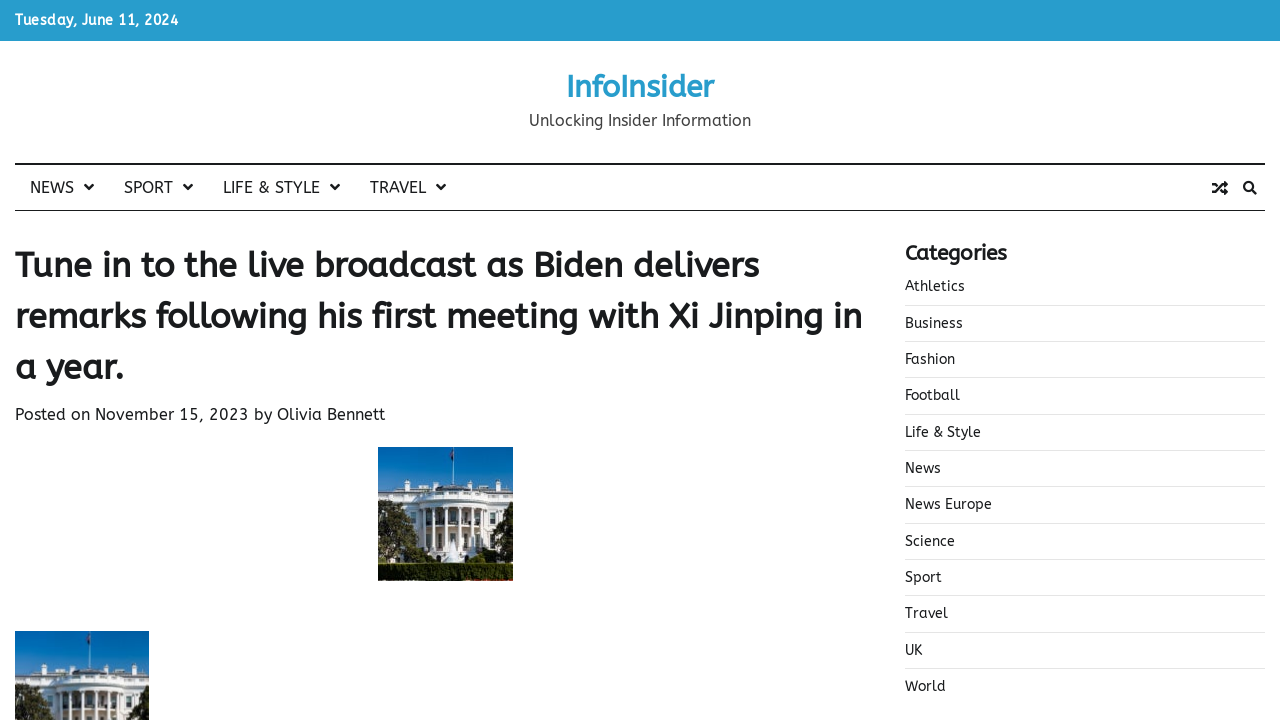Determine the bounding box coordinates of the region to click in order to accomplish the following instruction: "Watch the live broadcast". Provide the coordinates as four float numbers between 0 and 1, specifically [left, top, right, bottom].

[0.012, 0.335, 0.684, 0.546]